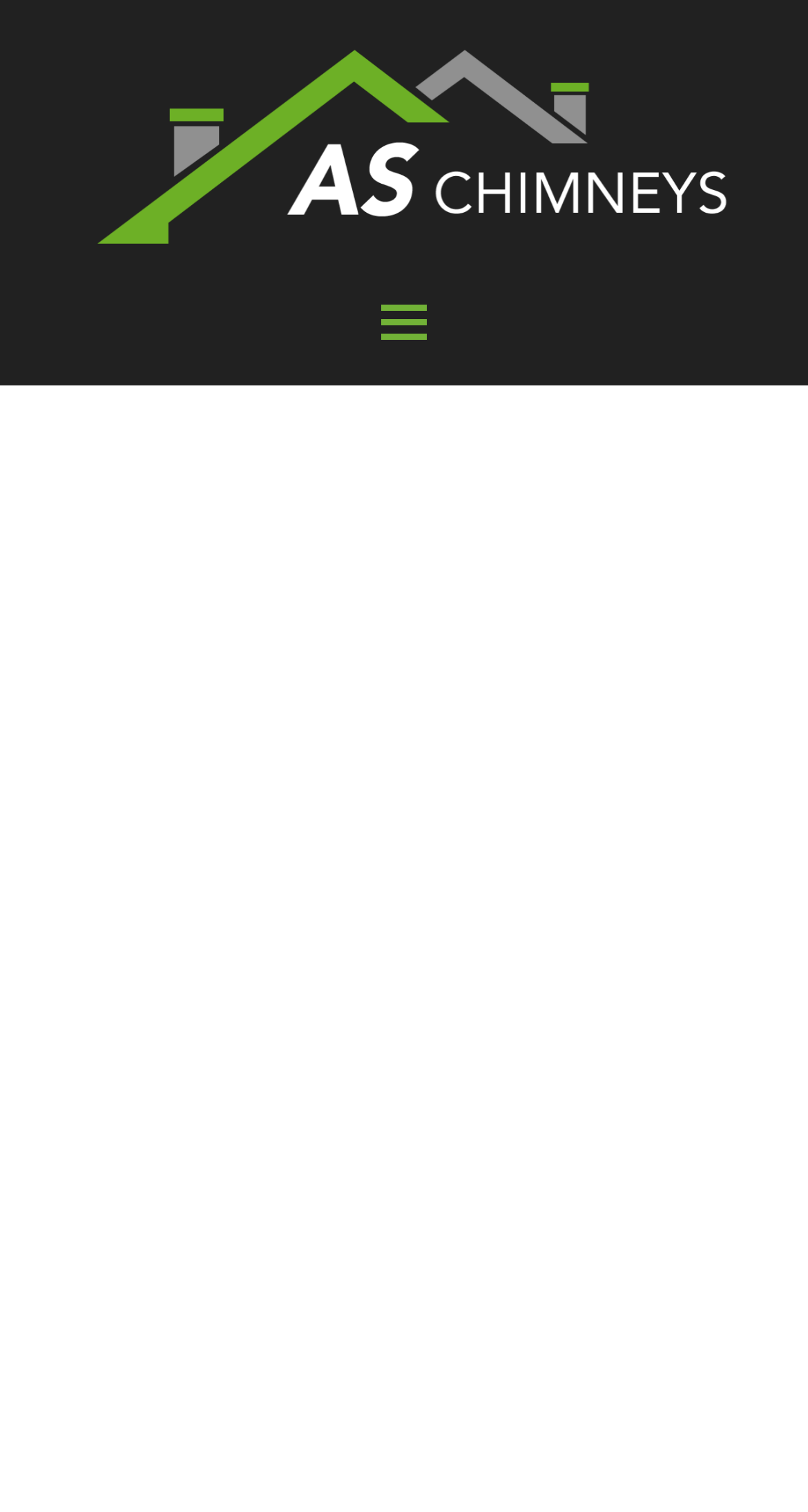Using the provided description aria-label="Toggle mobile menu", find the bounding box coordinates for the UI element. Provide the coordinates in (top-left x, top-left y, bottom-right x, bottom-right y) format, ensuring all values are between 0 and 1.

[0.472, 0.202, 0.528, 0.225]